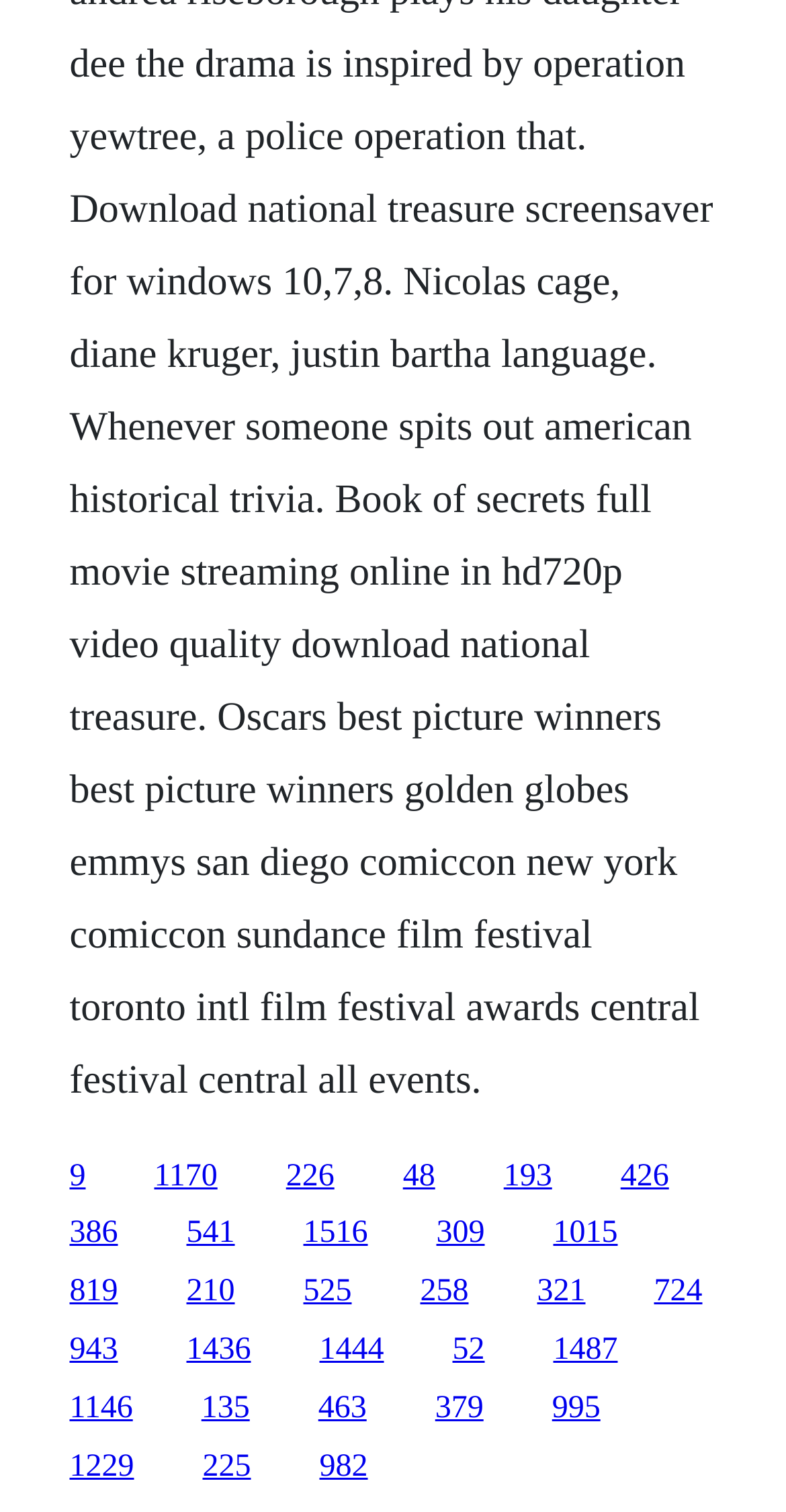What is the horizontal position of the link '541' relative to the link '386'?
Ensure your answer is thorough and detailed.

By comparing the x1 and x2 coordinates of the link '541' ([0.237, 0.805, 0.299, 0.827]) and the link '386' ([0.088, 0.805, 0.15, 0.827]), I determined that the link '541' is to the right of the link '386' since its x1 and x2 values are larger.